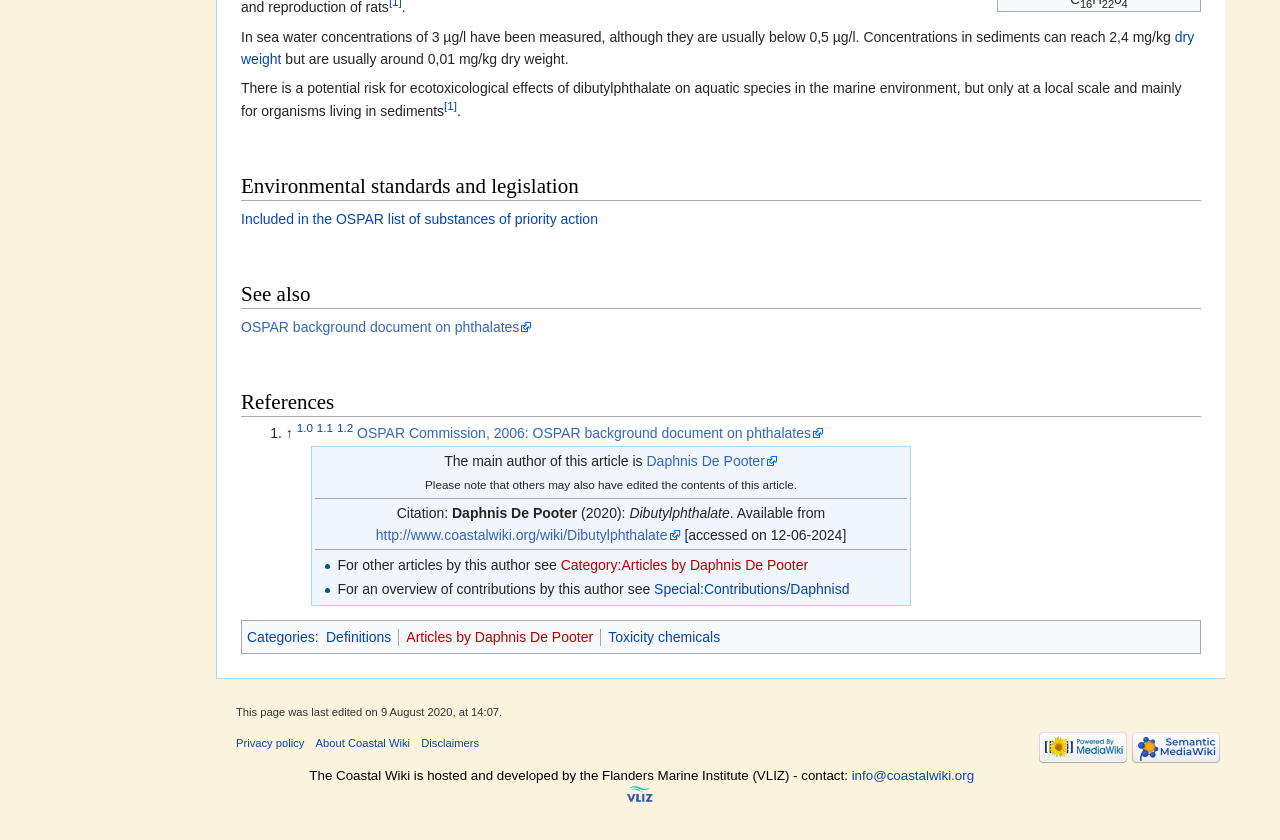From the given element description: "Toxicity chemicals", find the bounding box for the UI element. Provide the coordinates as four float numbers between 0 and 1, in the order [left, top, right, bottom].

[0.475, 0.749, 0.563, 0.768]